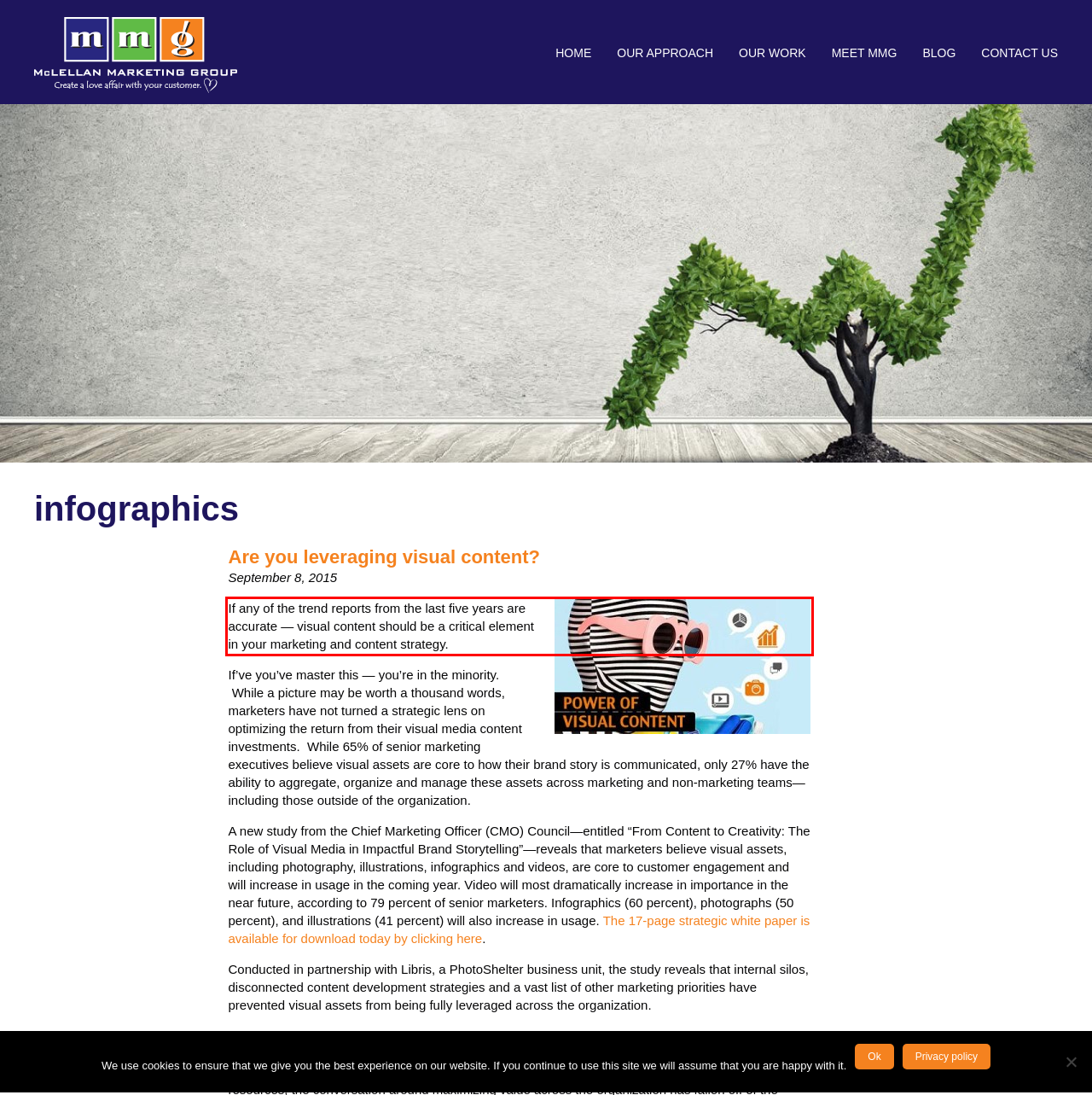You have a screenshot of a webpage where a UI element is enclosed in a red rectangle. Perform OCR to capture the text inside this red rectangle.

If any of the trend reports from the last five years are accurate — visual content should be a critical element in your marketing and content strategy.